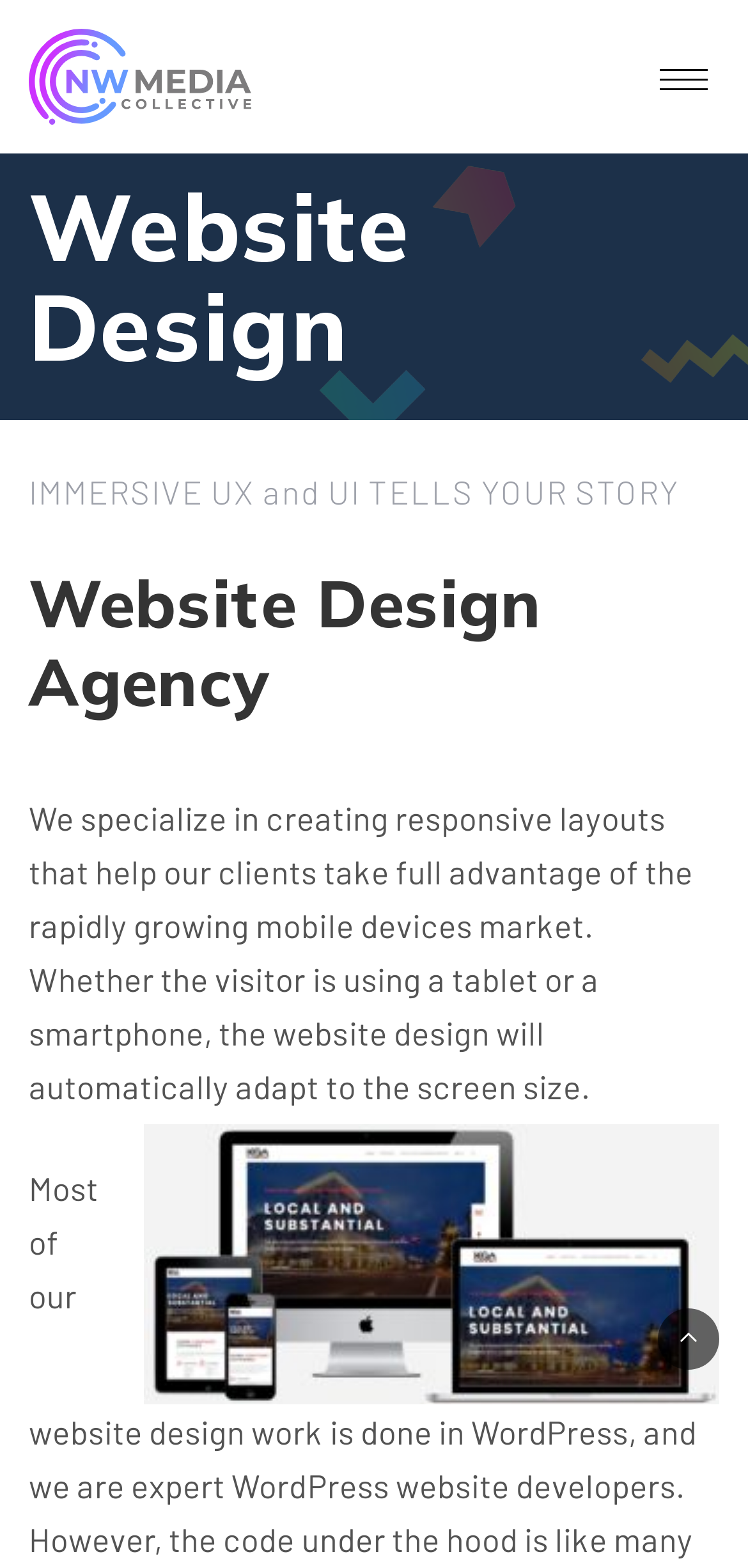Use a single word or phrase to answer the question:
What is the purpose of the website design?

Tell your story